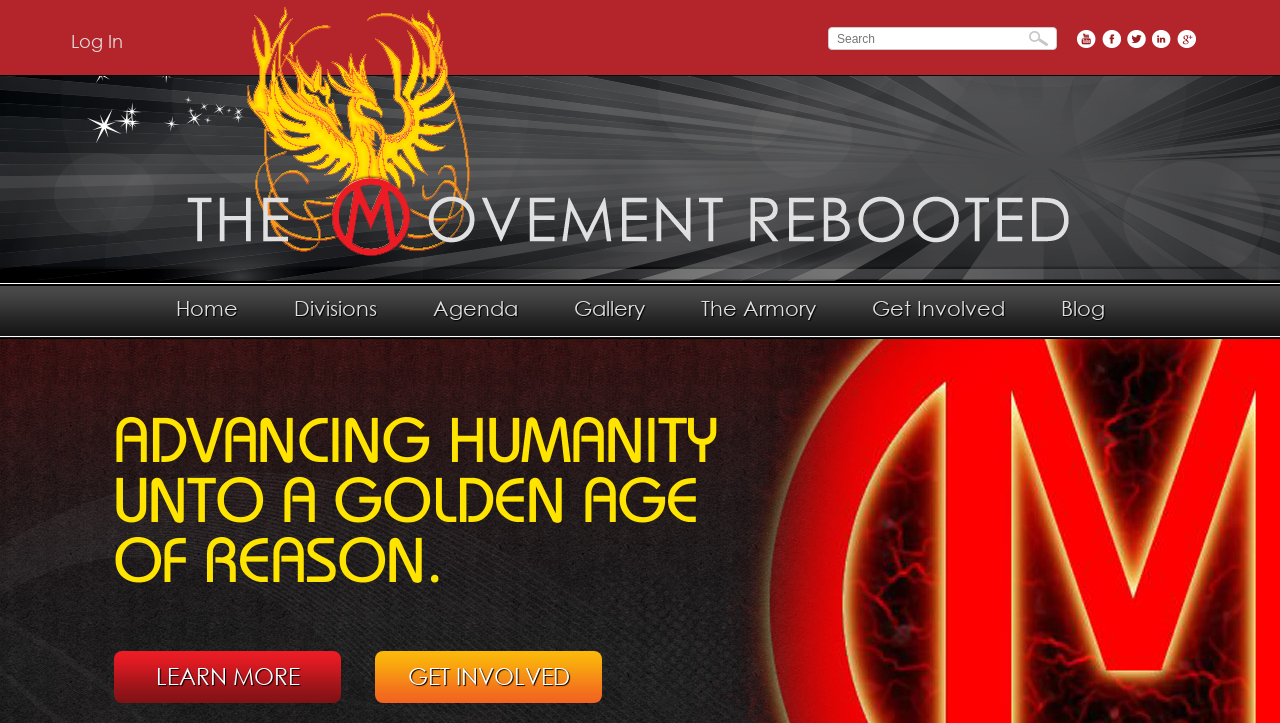Extract the bounding box coordinates for the UI element described as: "Blog".

None